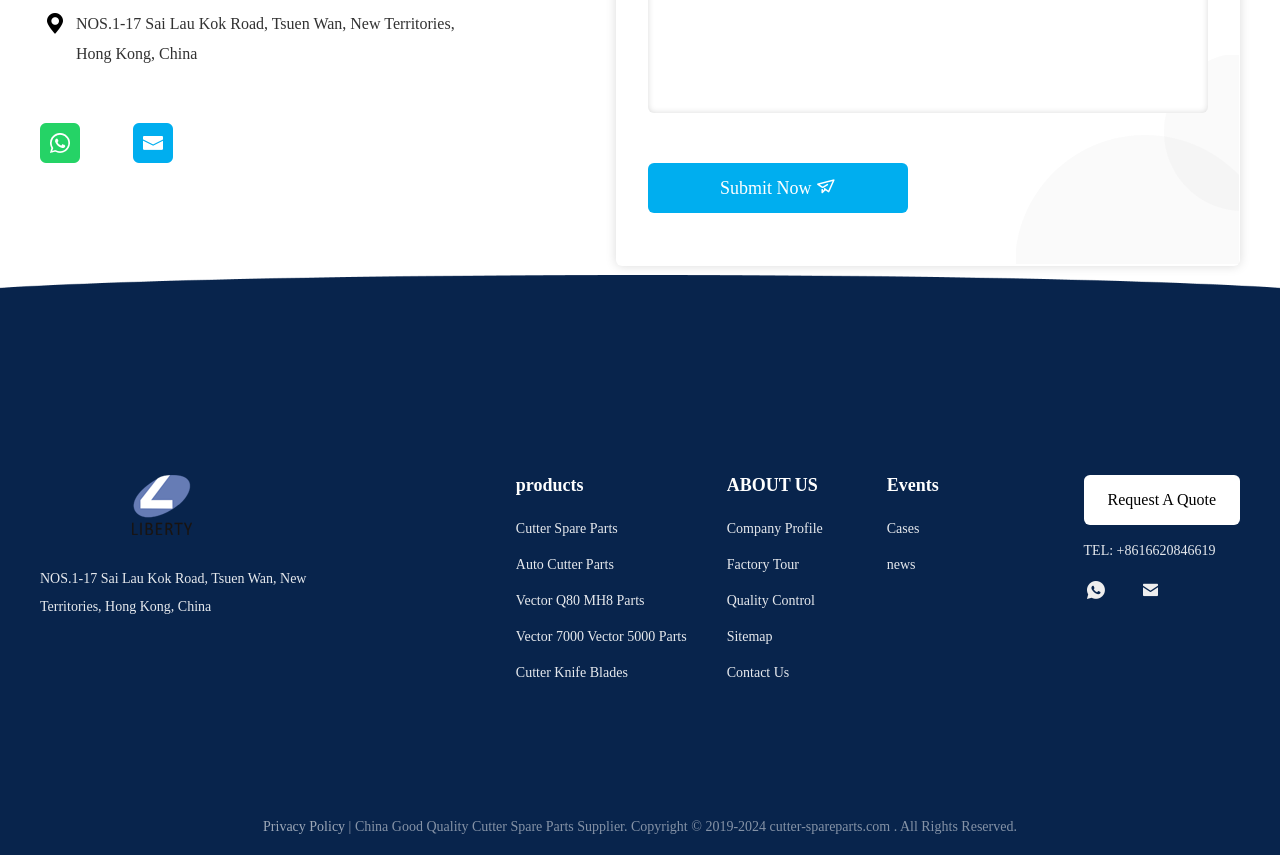Answer the question in a single word or phrase:
What is the purpose of the 'Request A Quote' link?

To request a quote